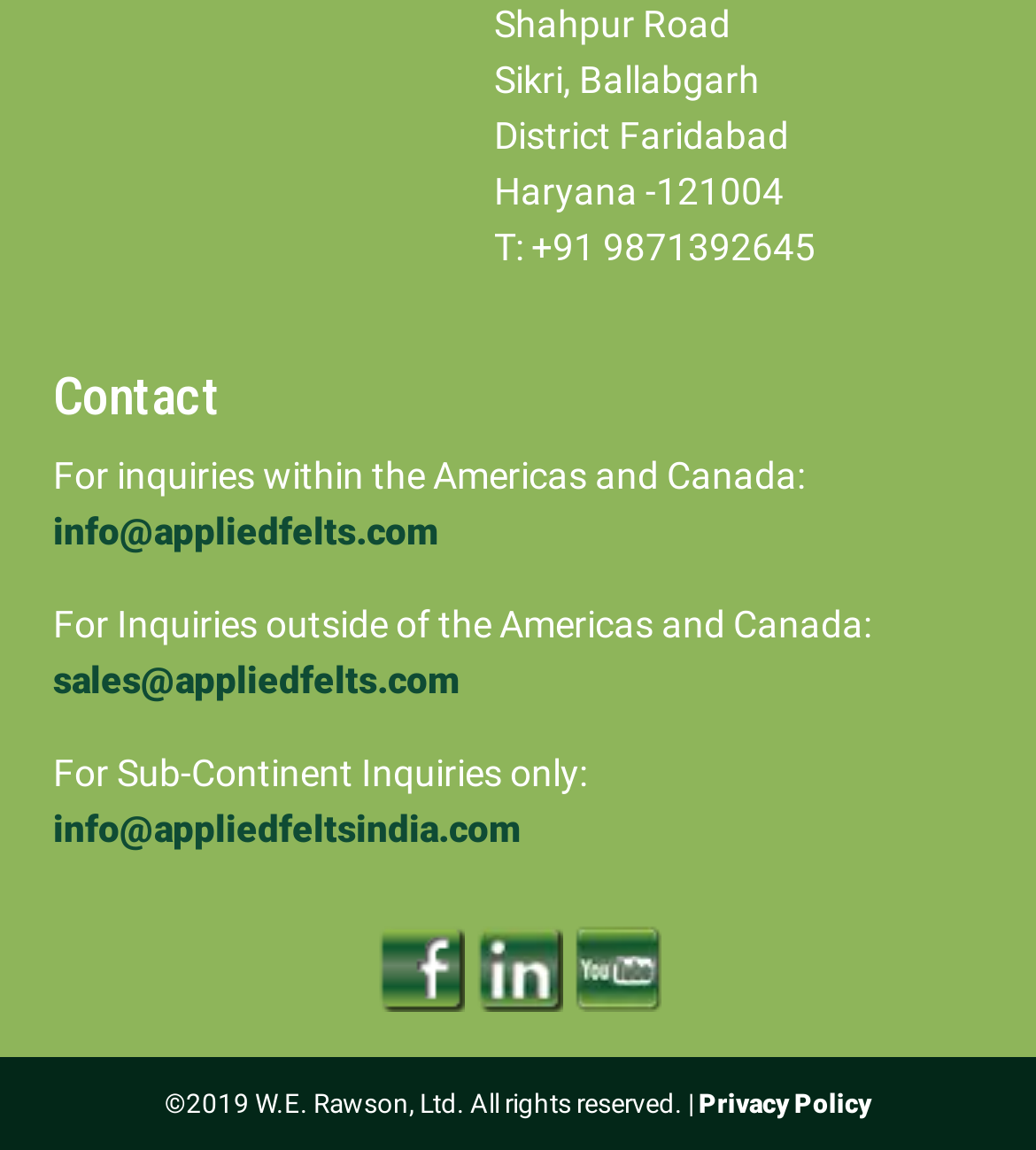Give the bounding box coordinates for this UI element: "Uglydrinks.com". The coordinates should be four float numbers between 0 and 1, arranged as [left, top, right, bottom].

None